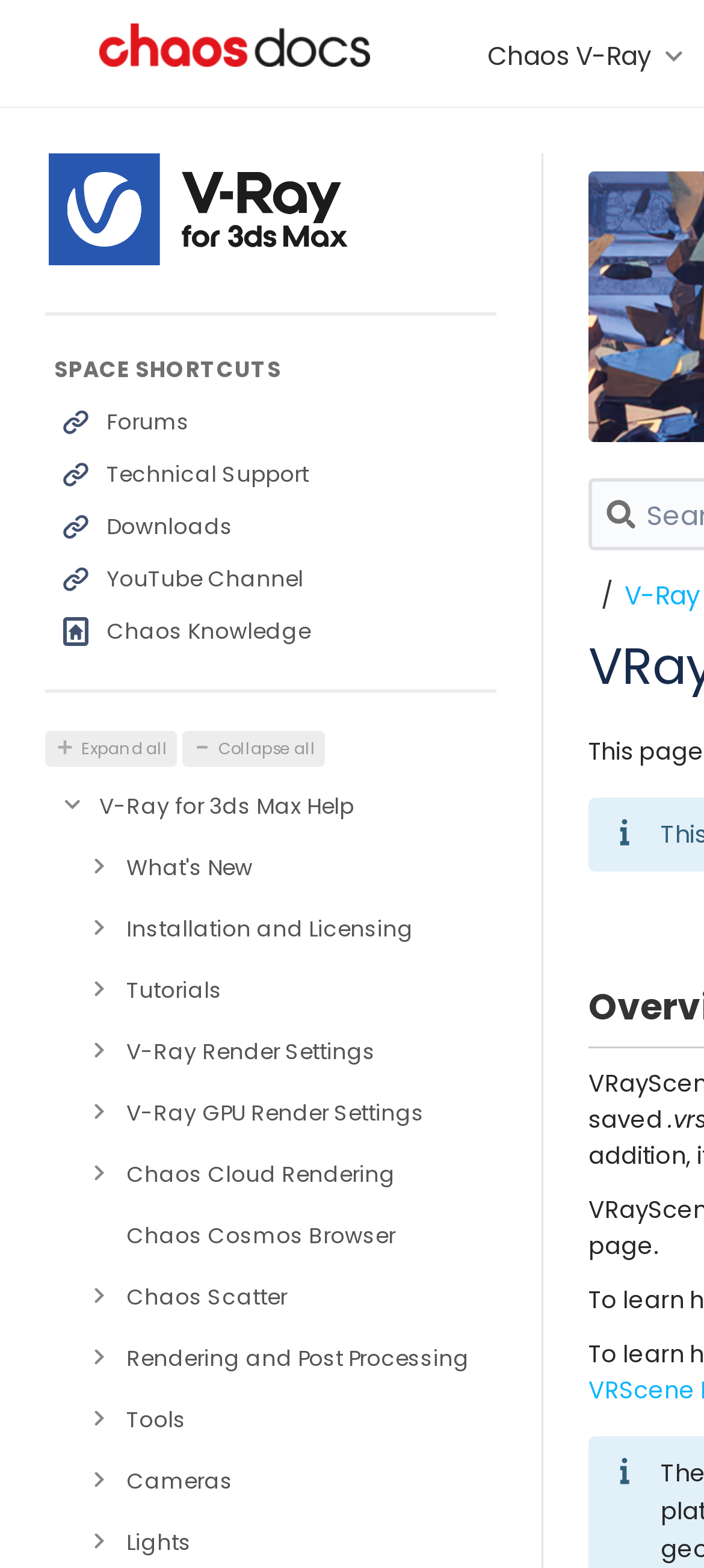Answer succinctly with a single word or phrase:
How many links are there under 'SPACE SHORTCUTS'?

14